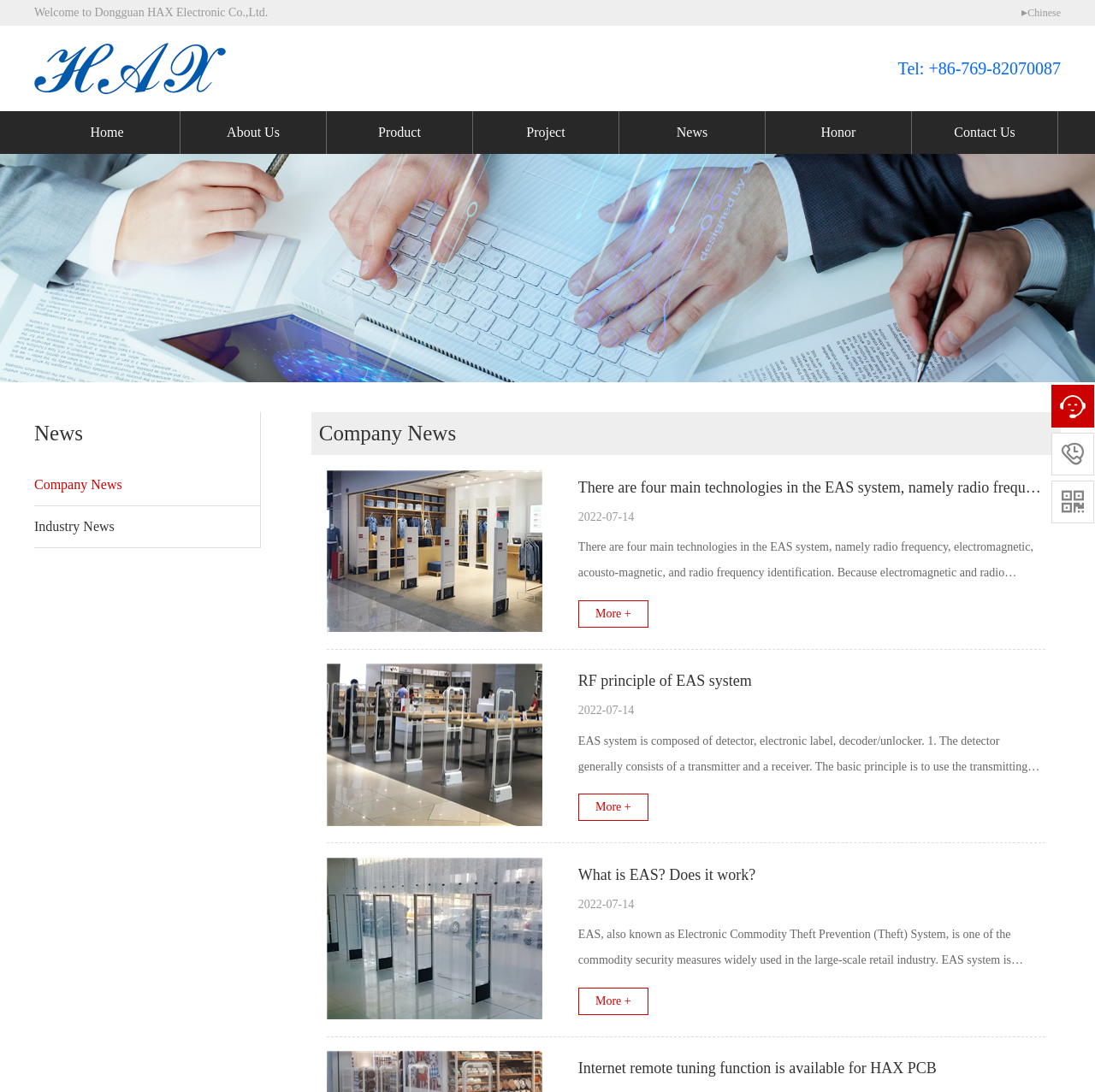Provide the bounding box for the UI element matching this description: "About Us".

[0.165, 0.102, 0.298, 0.141]